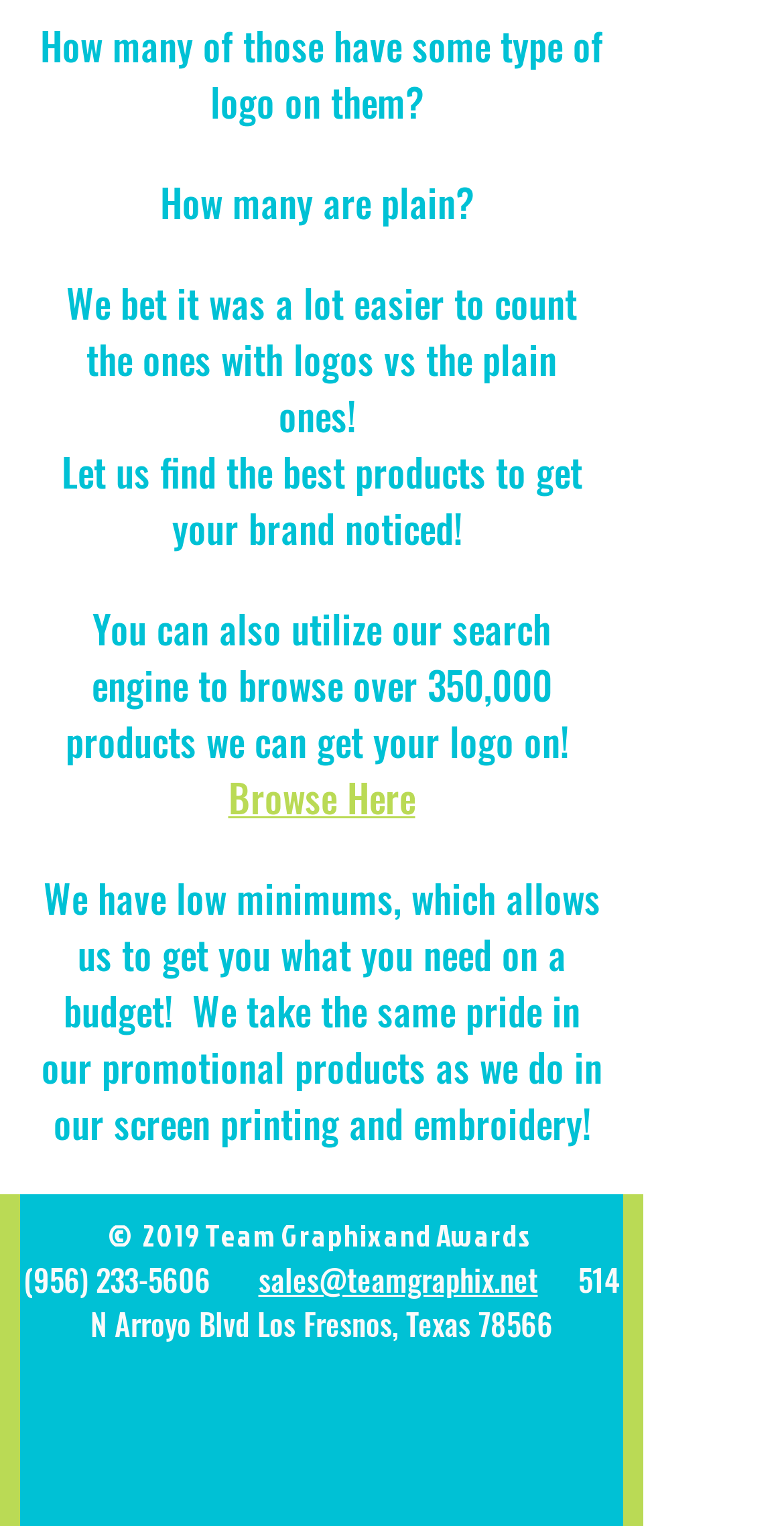Please study the image and answer the question comprehensively:
What is the purpose of this website?

The website seems to be promoting a service that helps users get their brand noticed through promotional products, as stated in the text 'Let us find the best products to get your brand noticed!'.